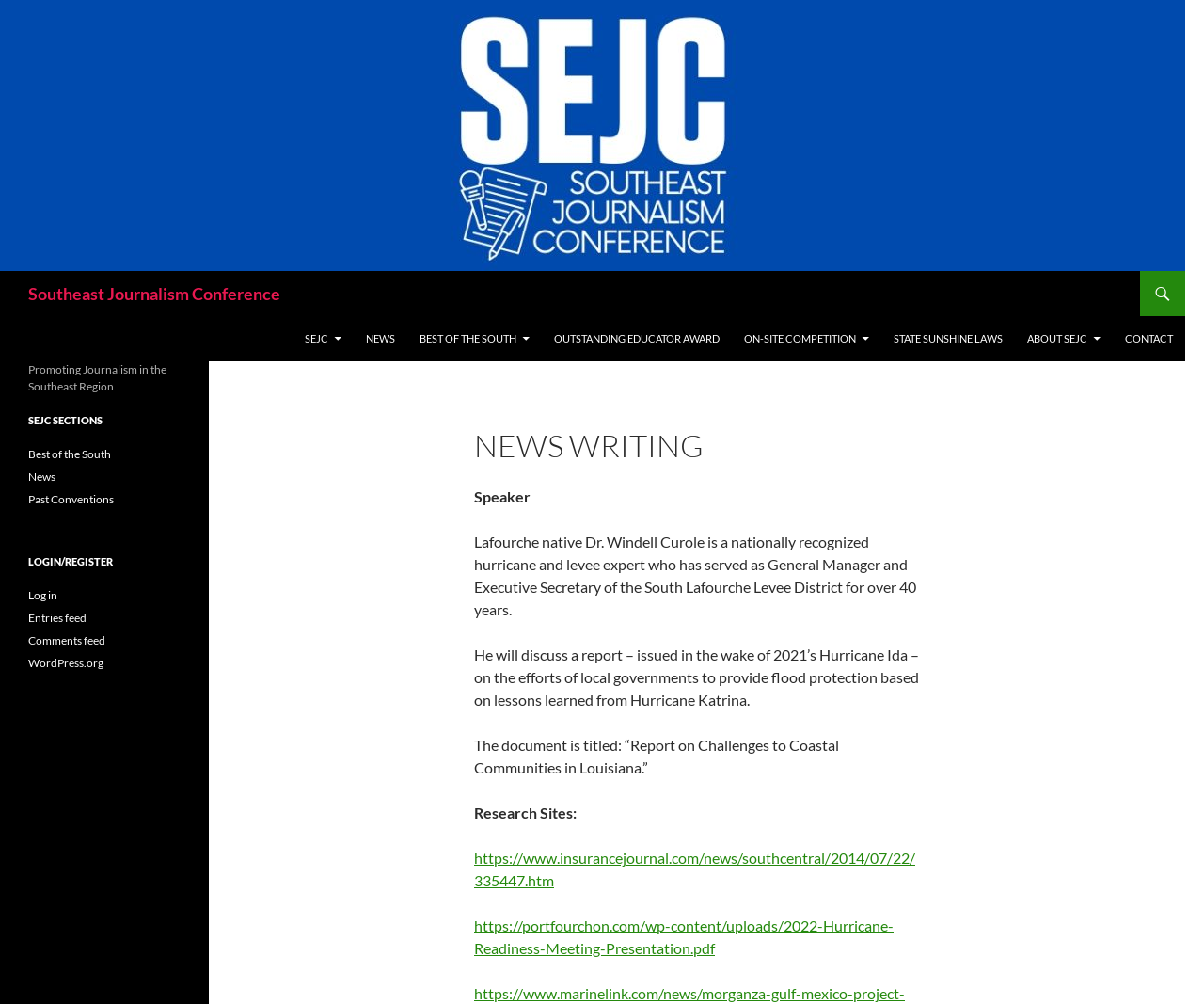What is the name of the levee district where Dr. Windell Curole served as General Manager and Executive Secretary?
Can you provide an in-depth and detailed response to the question?

The name of the levee district can be found in the text 'Lafourche native Dr. Windell Curole is a nationally recognized hurricane and levee expert who has served as General Manager and Executive Secretary of the South Lafourche Levee District for over 40 years.' which is located in the main content area of the webpage.